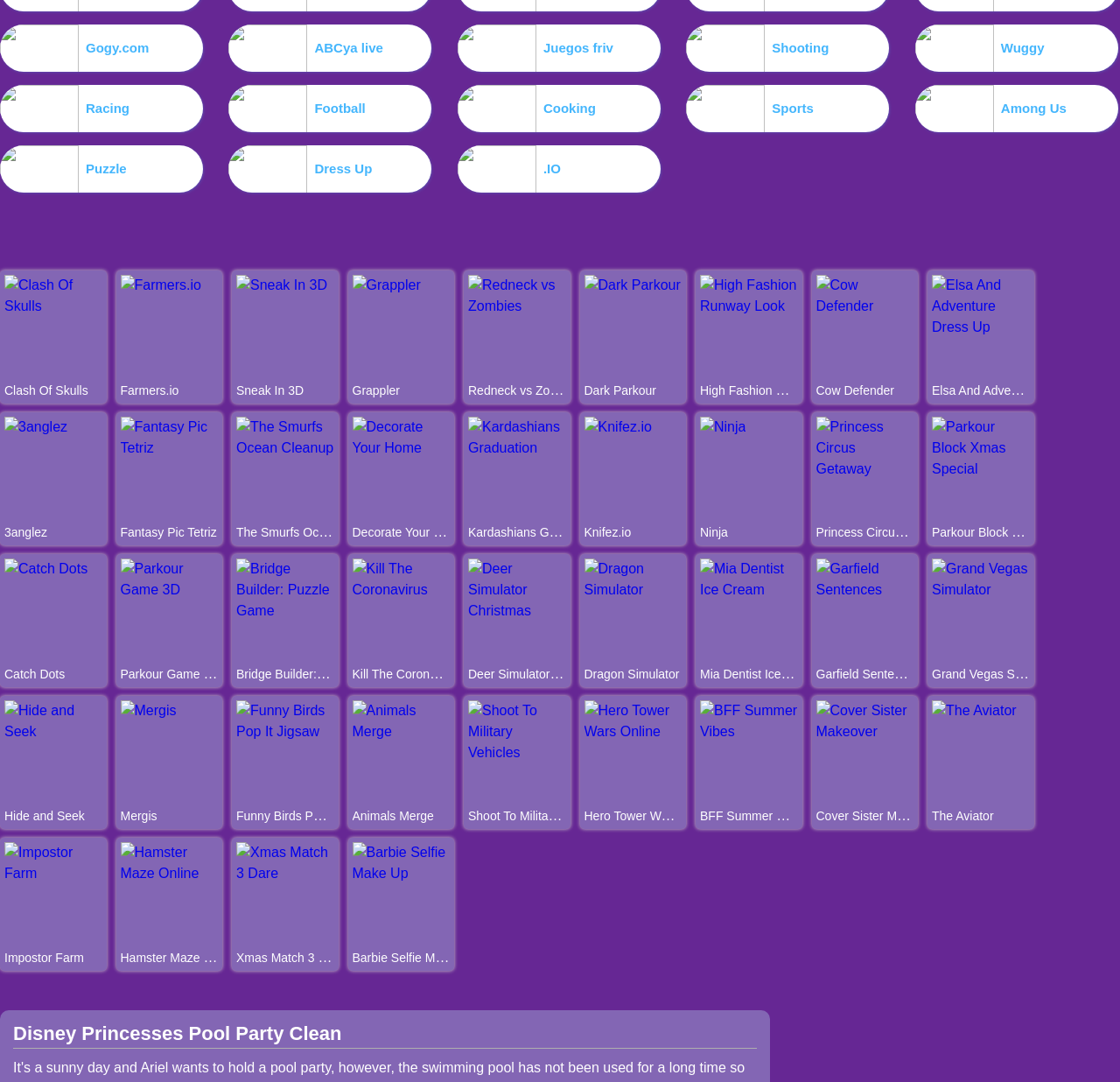Provide a single word or phrase answer to the question: 
What is the first game category?

Celebrity Easter Fashionista